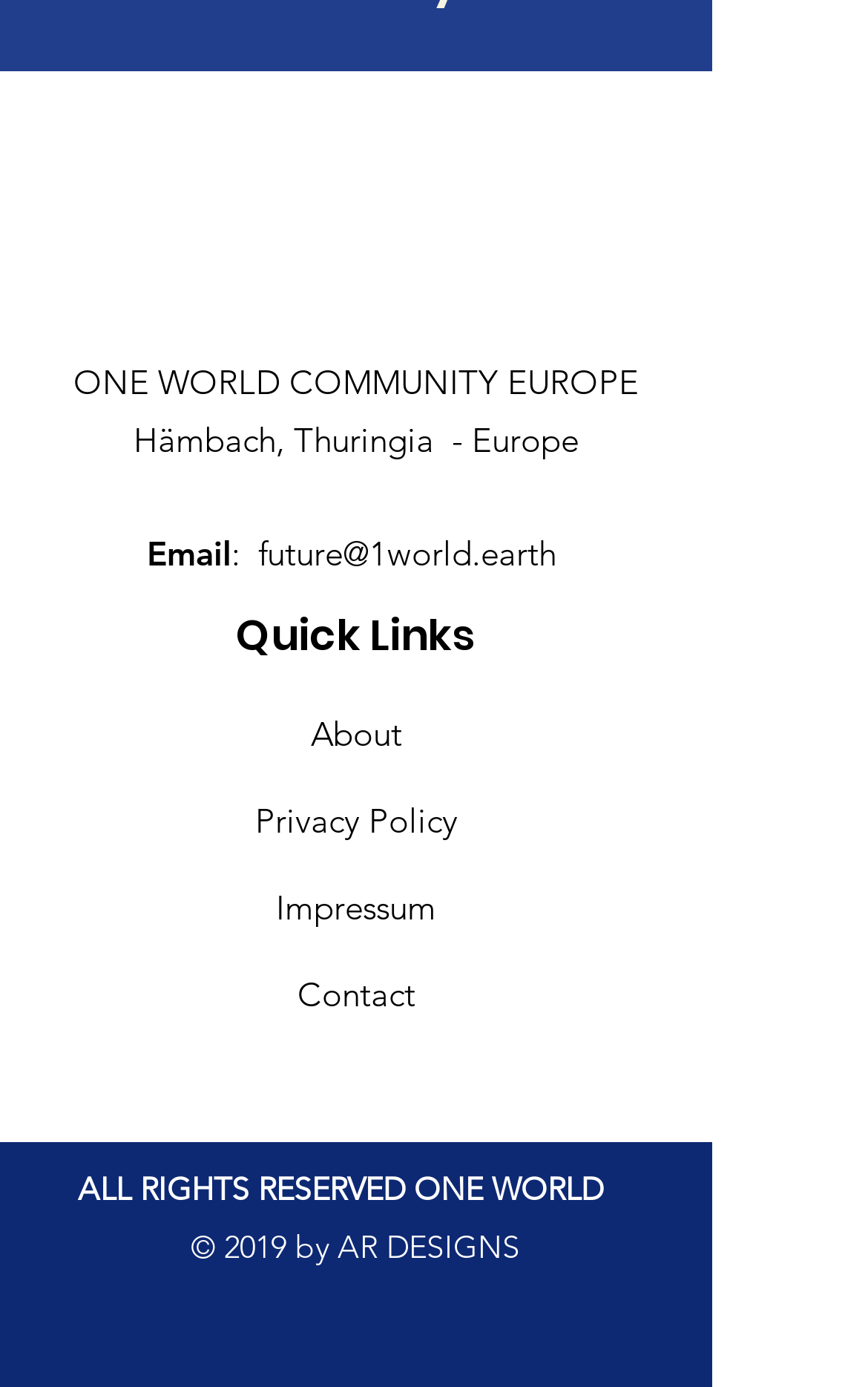What is the location of the community?
Respond to the question with a single word or phrase according to the image.

Hämbach, Thuringia - Europe